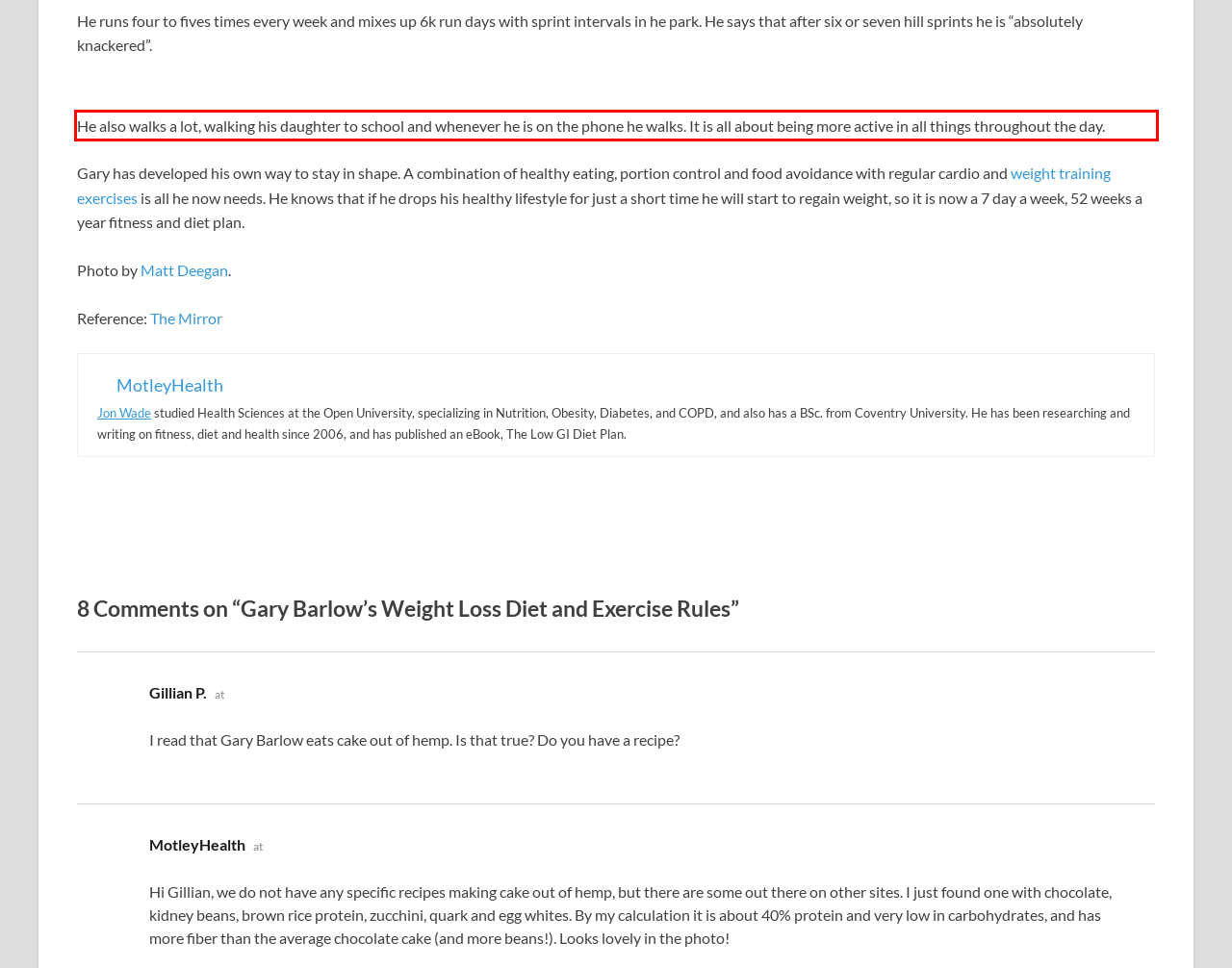The screenshot provided shows a webpage with a red bounding box. Apply OCR to the text within this red bounding box and provide the extracted content.

He also walks a lot, walking his daughter to school and whenever he is on the phone he walks. It is all about being more active in all things throughout the day.